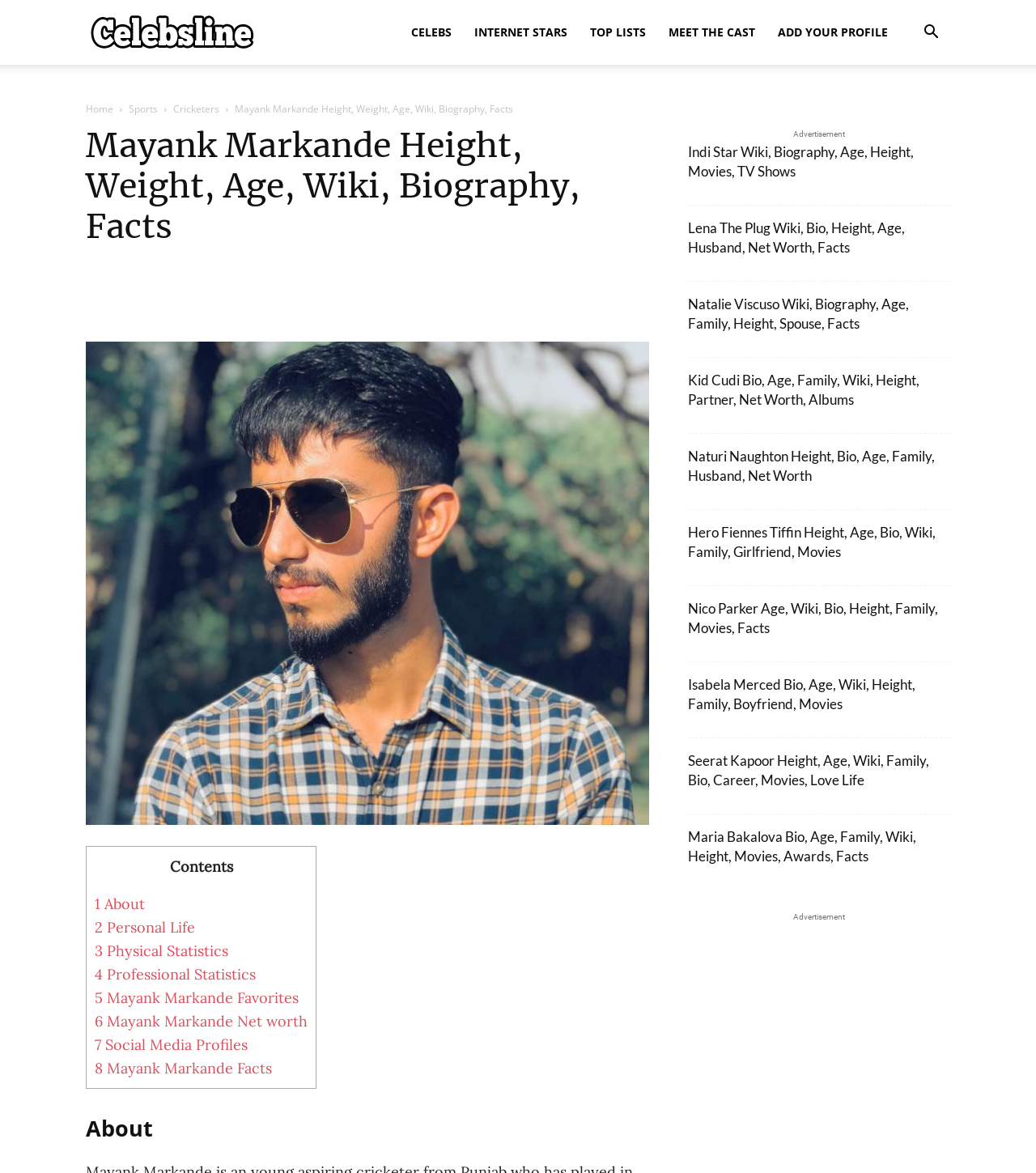Describe the webpage meticulously, covering all significant aspects.

This webpage is about Mayank Markande, a young aspiring cricketer. At the top, there is a search button and a logo on the left, followed by a navigation menu with links to "CELEBS", "INTERNET STARS", "TOP LISTS", and "ADD YOUR PROFILE". Below the navigation menu, there is a section with a heading "MEET THE CAST" and a link to "Home", "Sports", and "Cricketers".

The main content of the webpage is about Mayank Markande's biography, which includes his height, weight, age, wiki, and facts. There is a large image of Mayank Markande on the left side of the page. Below the image, there is a table of contents with links to different sections of his biography, including "About", "Personal Life", "Physical Statistics", "Professional Statistics", "Favorites", "Net worth", "Social Media Profiles", and "Facts".

On the right side of the page, there are several sections with headings and links to other celebrity biographies, including Indi Star, Lena The Plug, Natalie Viscuso, Kid Cudi, Naturi Naughton, Hero Fiennes Tiffin, Nico Parker, Isabela Merced, Seerat Kapoor, and Maria Bakalova. Each section has a heading and a link to the corresponding biography.

There are also two advertisements on the page, one at the top right corner and another at the bottom right corner.